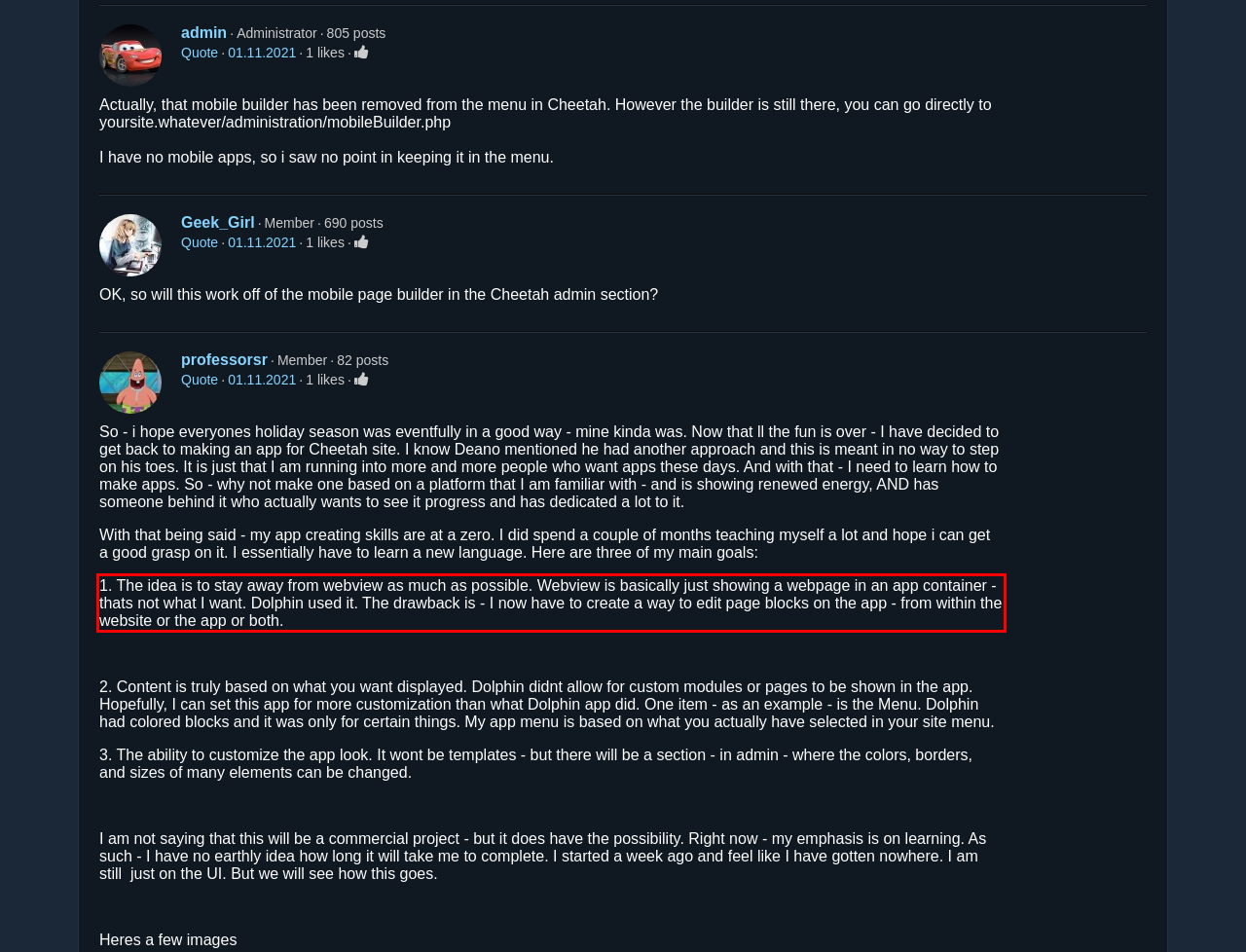The screenshot you have been given contains a UI element surrounded by a red rectangle. Use OCR to read and extract the text inside this red rectangle.

1. The idea is to stay away from webview as much as possible. Webview is basically just showing a webpage in an app container - thats not what I want. Dolphin used it. The drawback is - I now have to create a way to edit page blocks on the app - from within the website or the app or both.